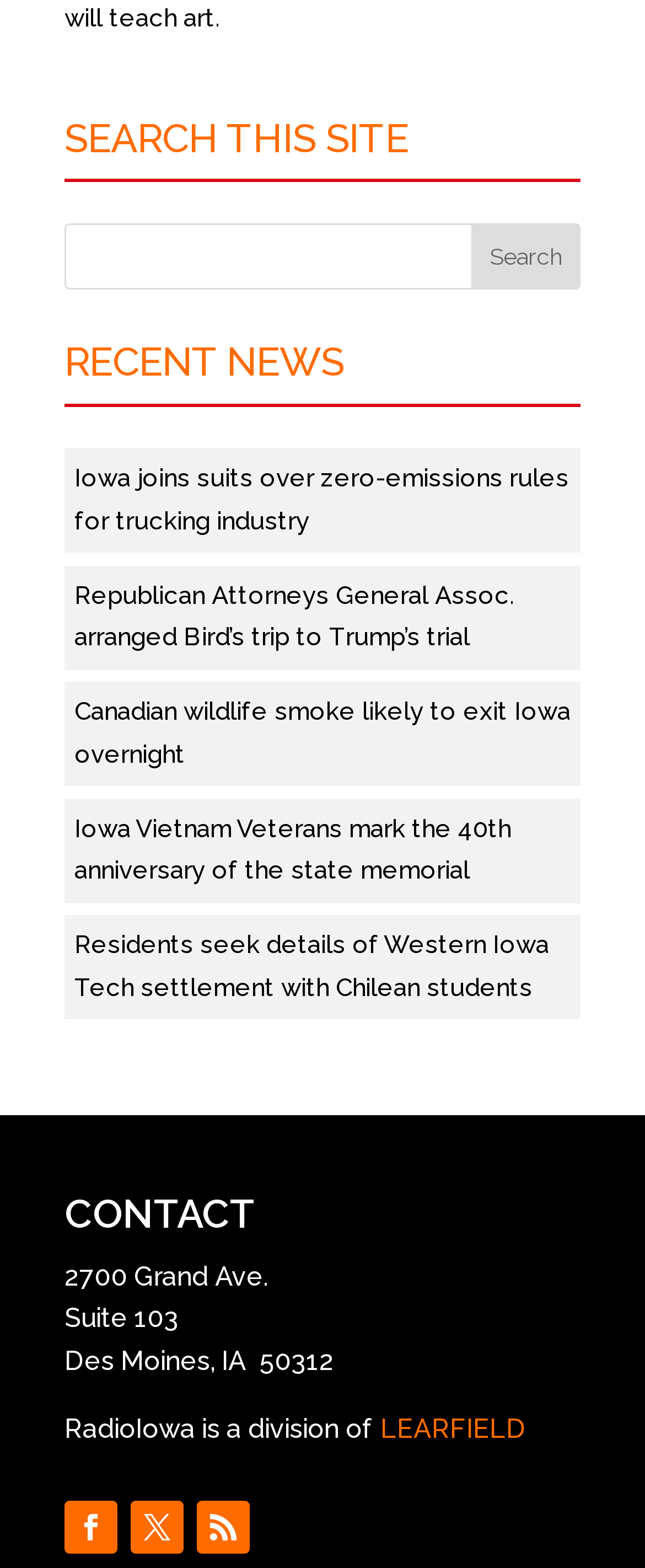Find the bounding box coordinates of the element's region that should be clicked in order to follow the given instruction: "Read recent news about Iowa joining suits over zero-emissions rules for trucking industry". The coordinates should consist of four float numbers between 0 and 1, i.e., [left, top, right, bottom].

[0.115, 0.296, 0.882, 0.341]